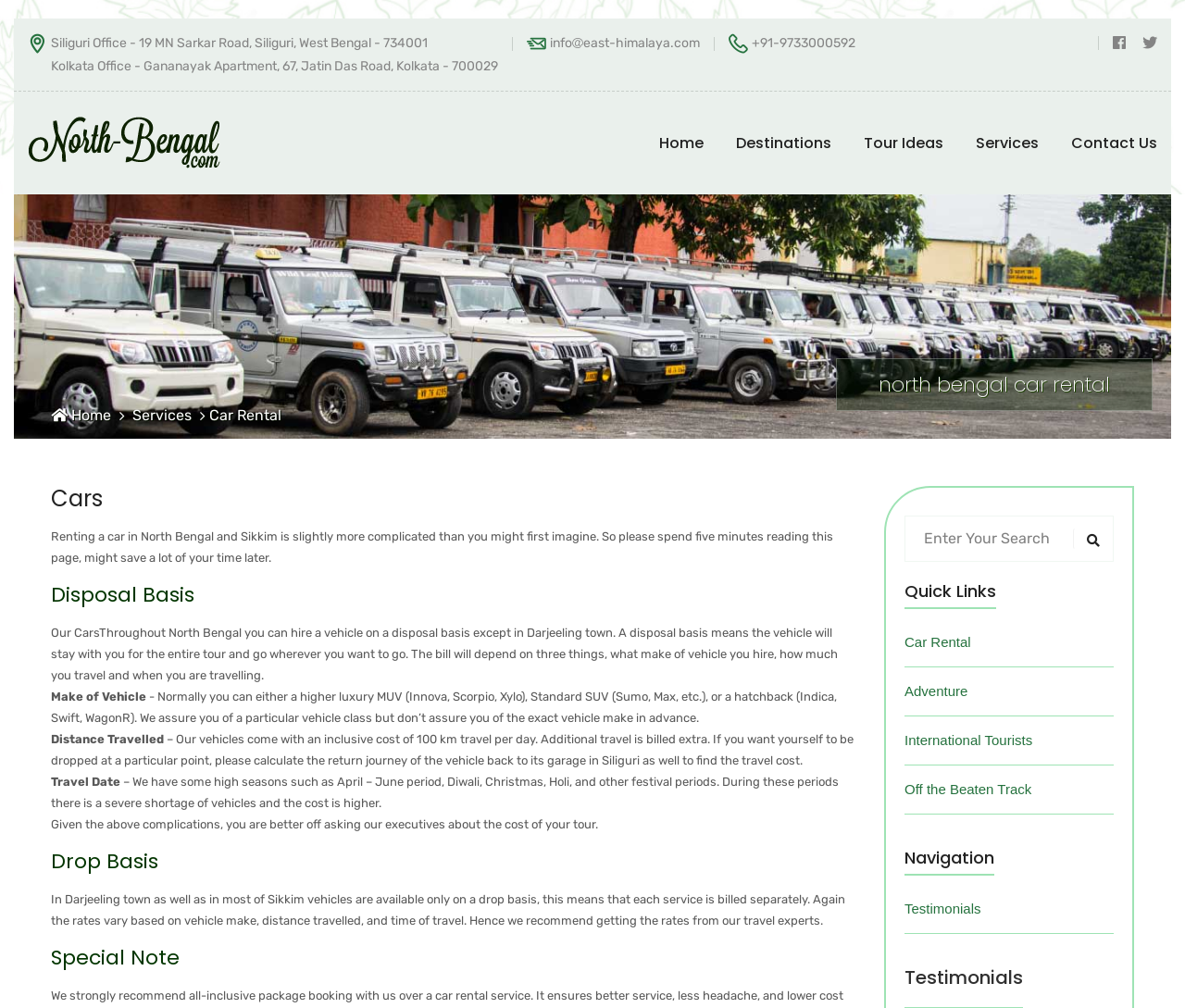What is the address of Siliguri Office?
Please provide a single word or phrase in response based on the screenshot.

19 MN Sarkar Road, Siliguri, West Bengal - 734001